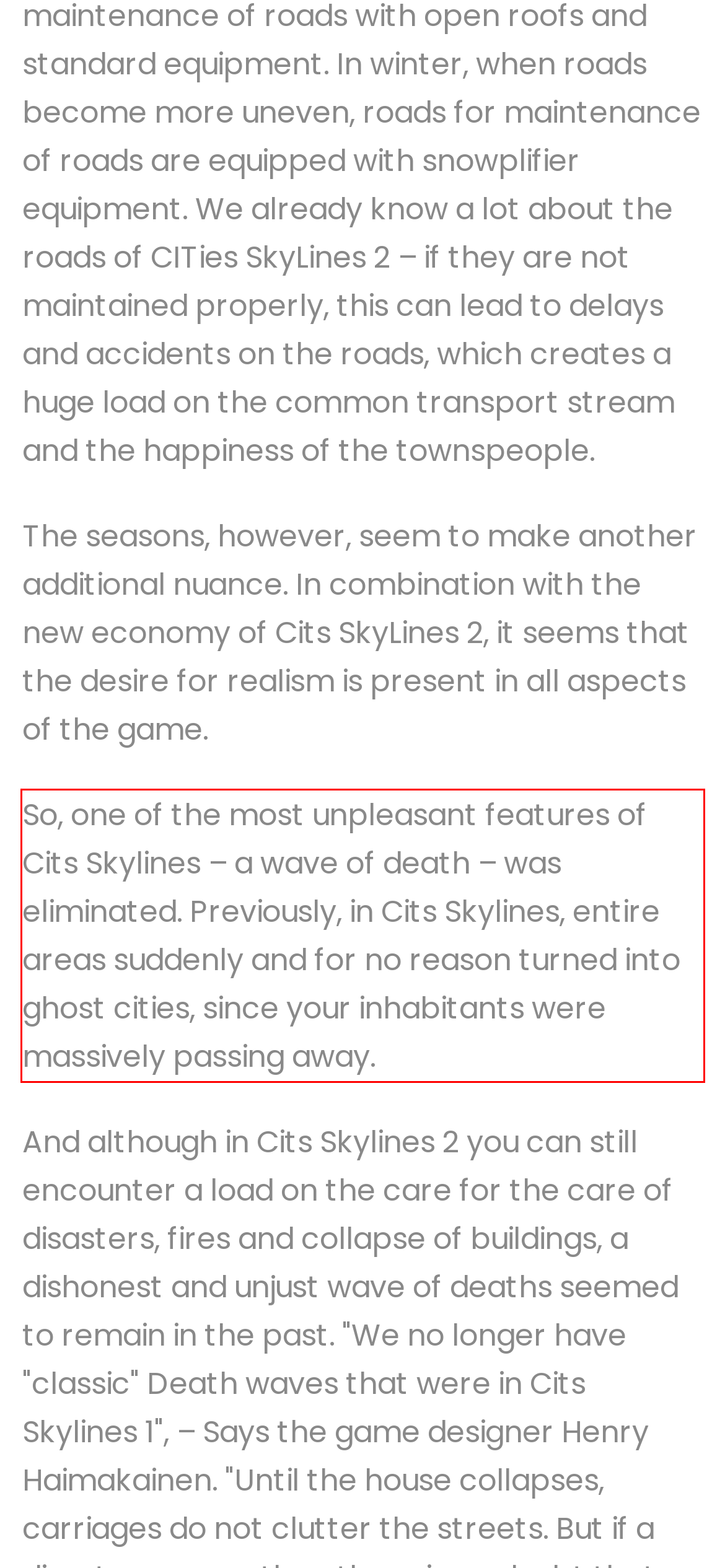Look at the provided screenshot of the webpage and perform OCR on the text within the red bounding box.

So, one of the most unpleasant features of Cits Skylines – a wave of death – was eliminated. Previously, in Cits Skylines, entire areas suddenly and for no reason turned into ghost cities, since your inhabitants were massively passing away.